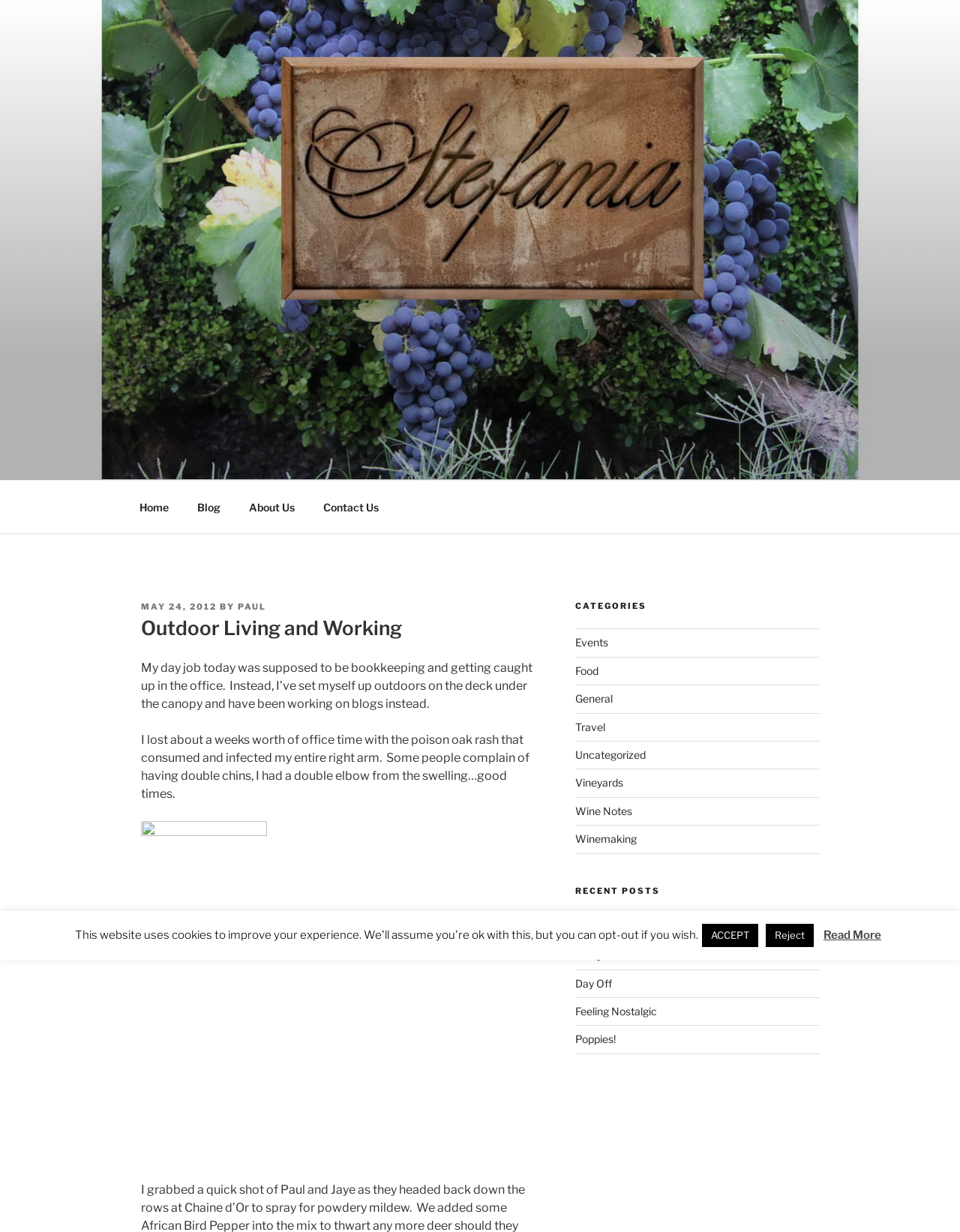Locate the bounding box coordinates of the area to click to fulfill this instruction: "View the categories". The bounding box should be presented as four float numbers between 0 and 1, in the order [left, top, right, bottom].

[0.599, 0.51, 0.853, 0.693]